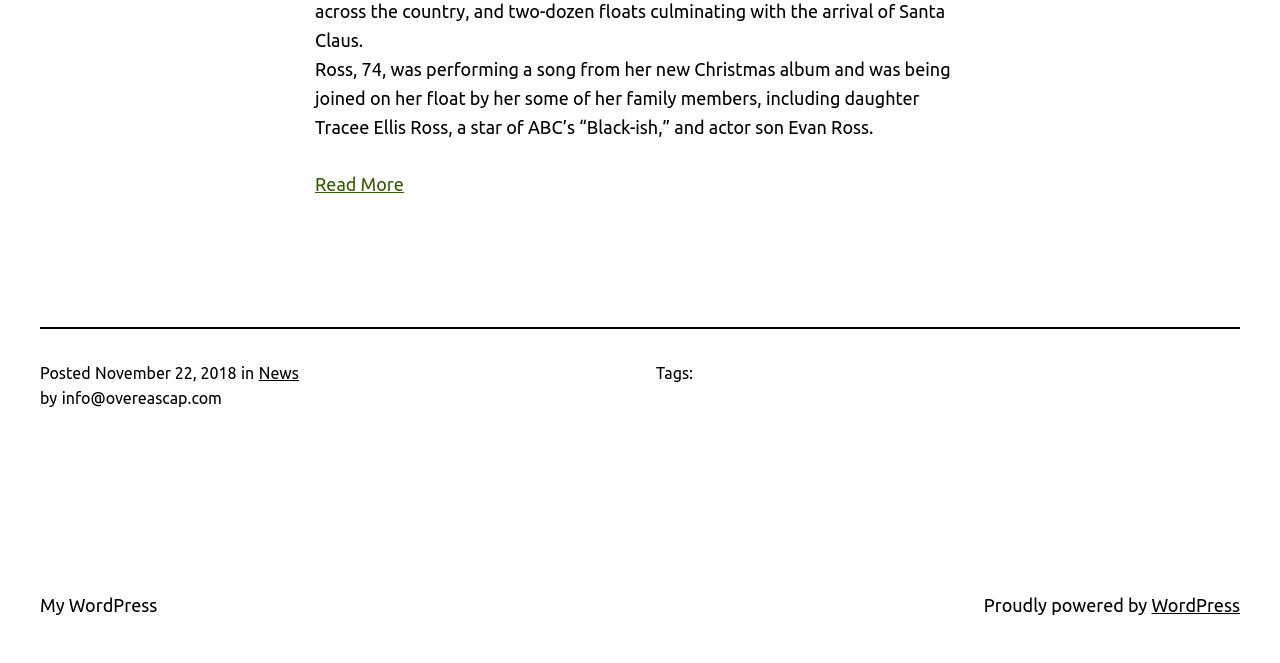What is the platform that powers the website?
Use the image to give a comprehensive and detailed response to the question.

The answer can be found in the link element with the OCR text 'WordPress' which is located at the bottom of the webpage.